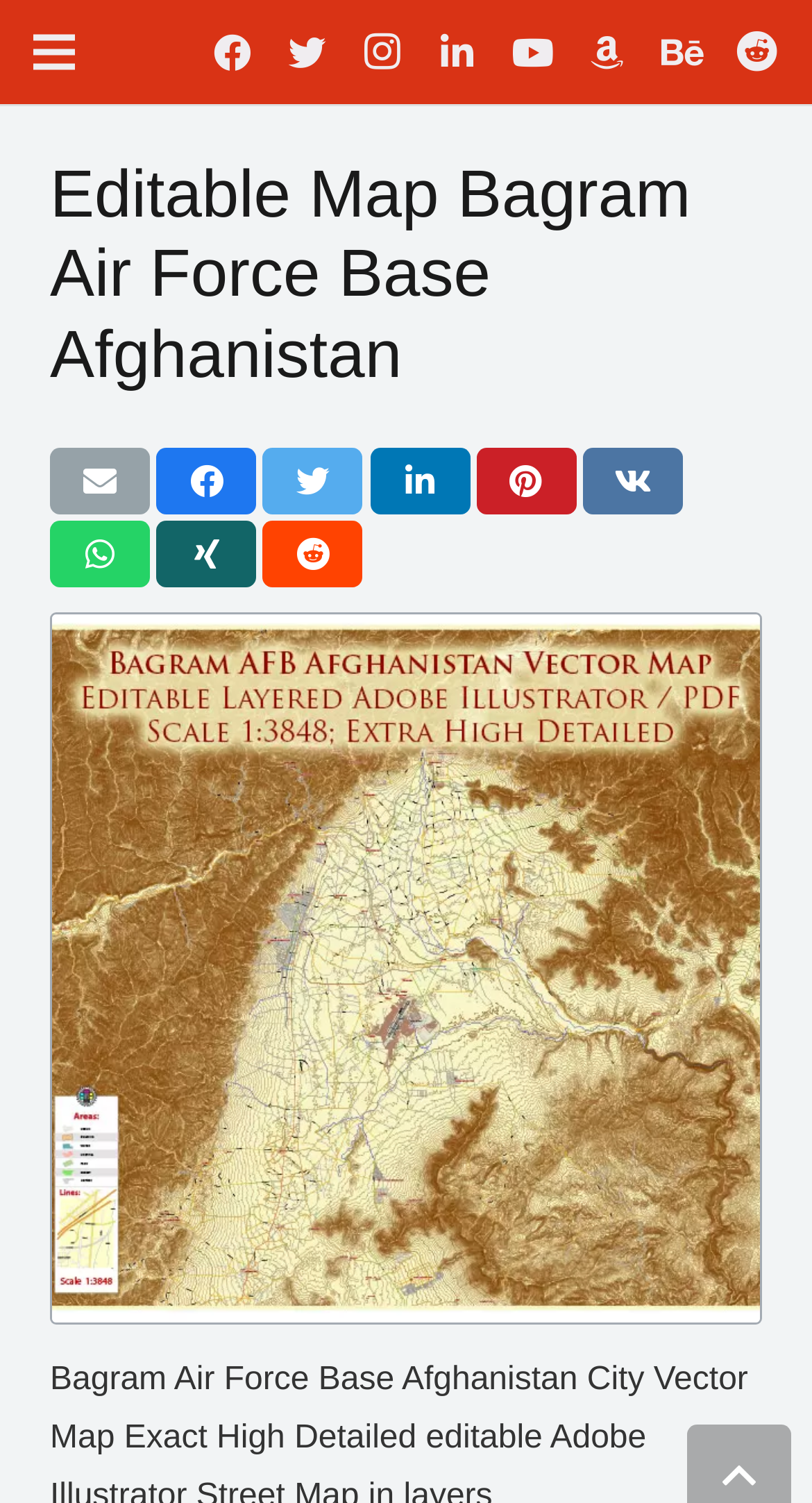Locate the bounding box coordinates of the UI element described by: "Gaming Stuff". Provide the coordinates as four float numbers between 0 and 1, formatted as [left, top, right, bottom].

None